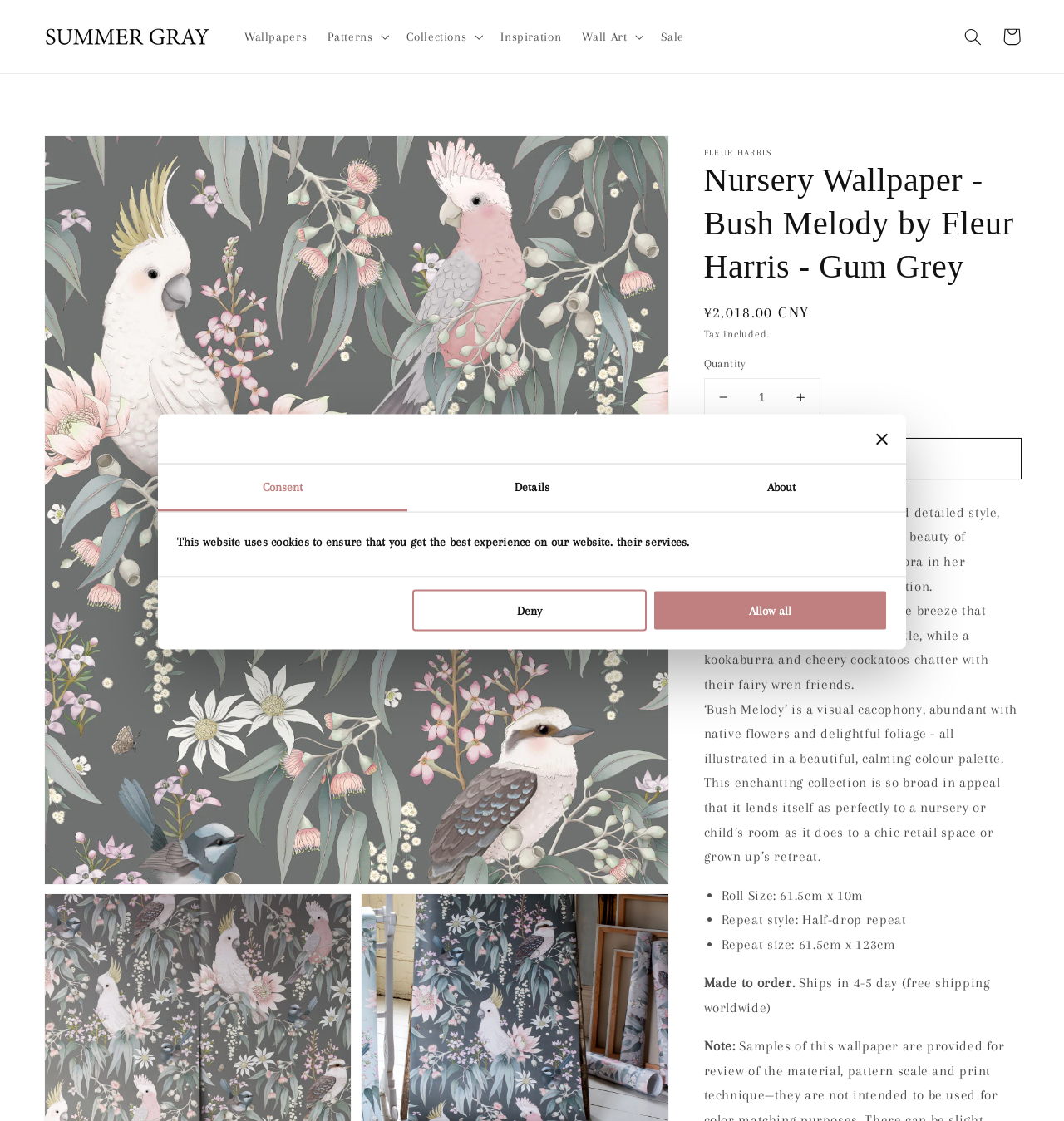Determine the main headline from the webpage and extract its text.

Nursery Wallpaper - Bush Melody by Fleur Harris - Gum Grey